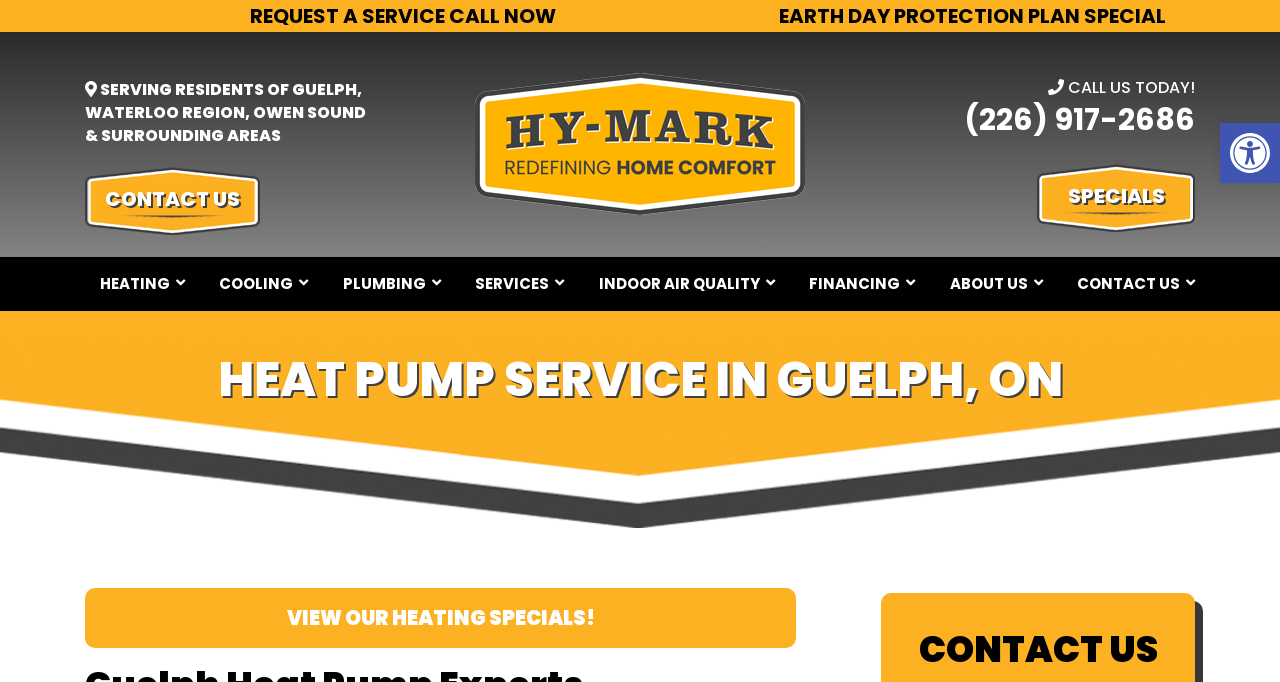Please determine the bounding box coordinates, formatted as (top-left x, top-left y, bottom-right x, bottom-right y), with all values as floating point numbers between 0 and 1. Identify the bounding box of the region described as: Indoor Air Quality

[0.456, 0.376, 0.605, 0.455]